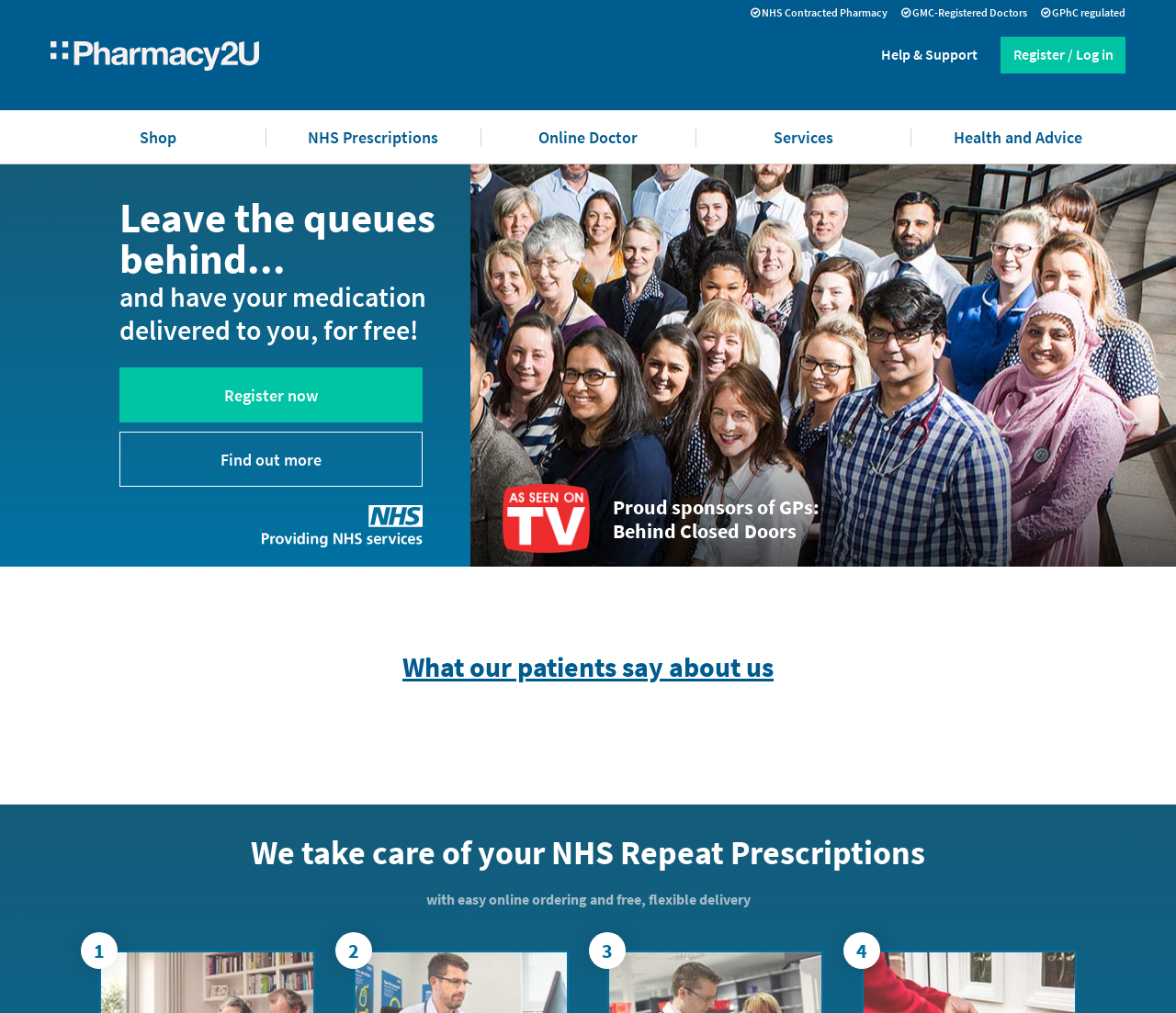Generate the text content of the main heading of the webpage.

Leave the queues behind...